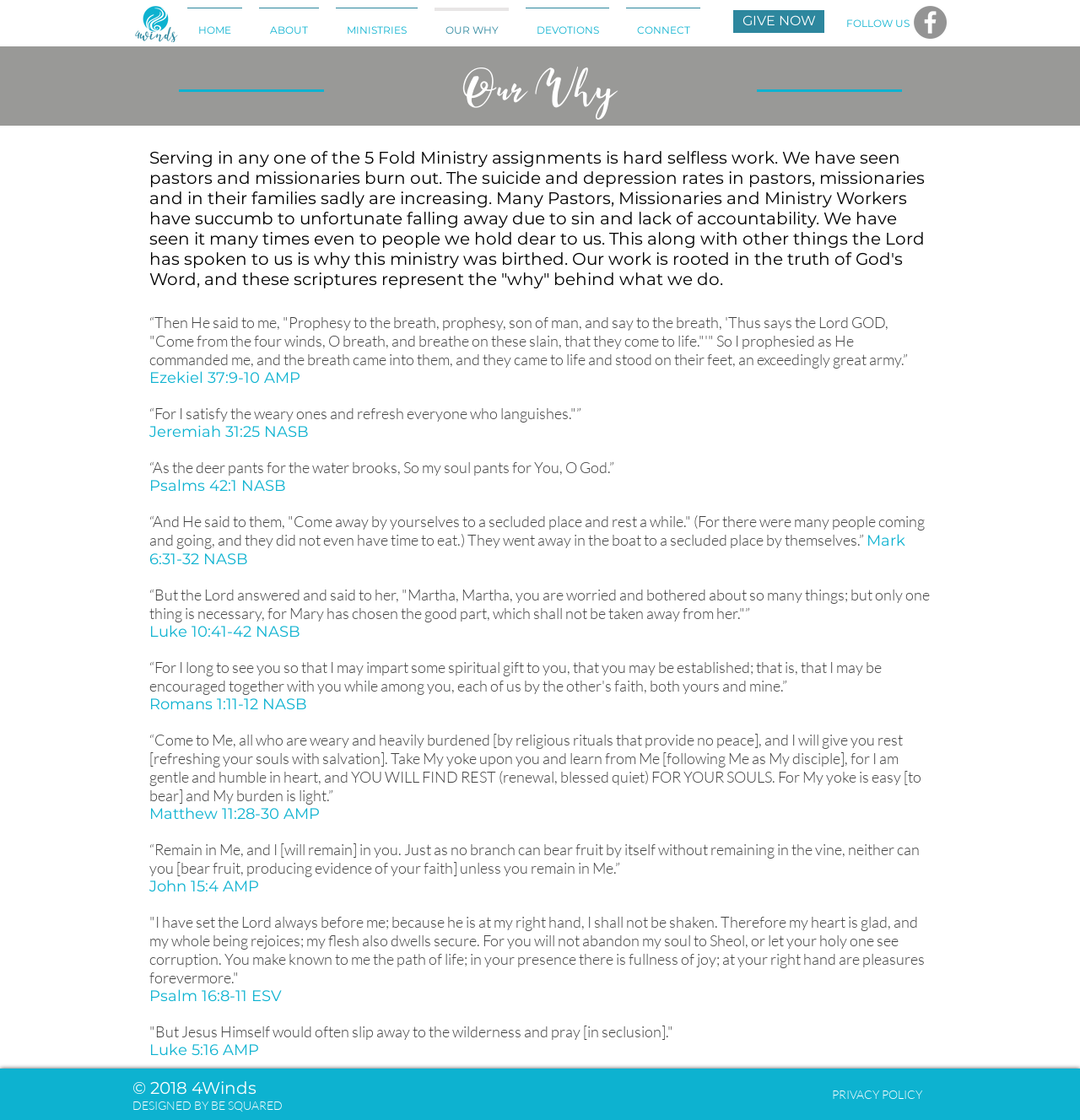Utilize the details in the image to thoroughly answer the following question: What is the purpose of the ministry?

The purpose of the ministry can be inferred from the text on the webpage, which mentions that the ministry was birthed to serve pastors and missionaries who are burning out and struggling with depression and suicide. The text also mentions that the ministry is rooted in the truth of God's Word, and provides scriptures to support its purpose.